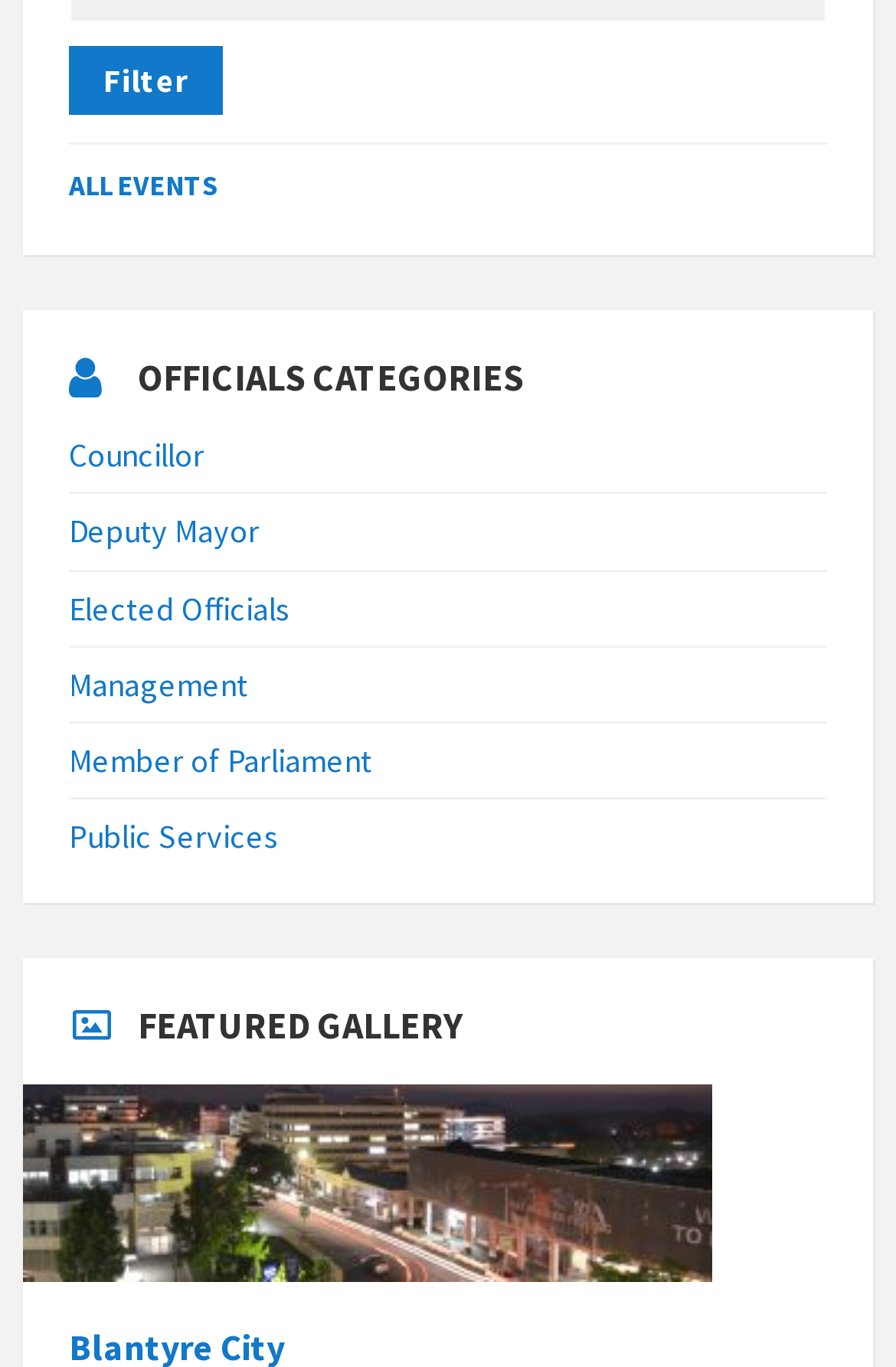Identify the bounding box coordinates of the region I need to click to complete this instruction: "View 'ALL EVENTS'".

[0.077, 0.123, 0.244, 0.148]